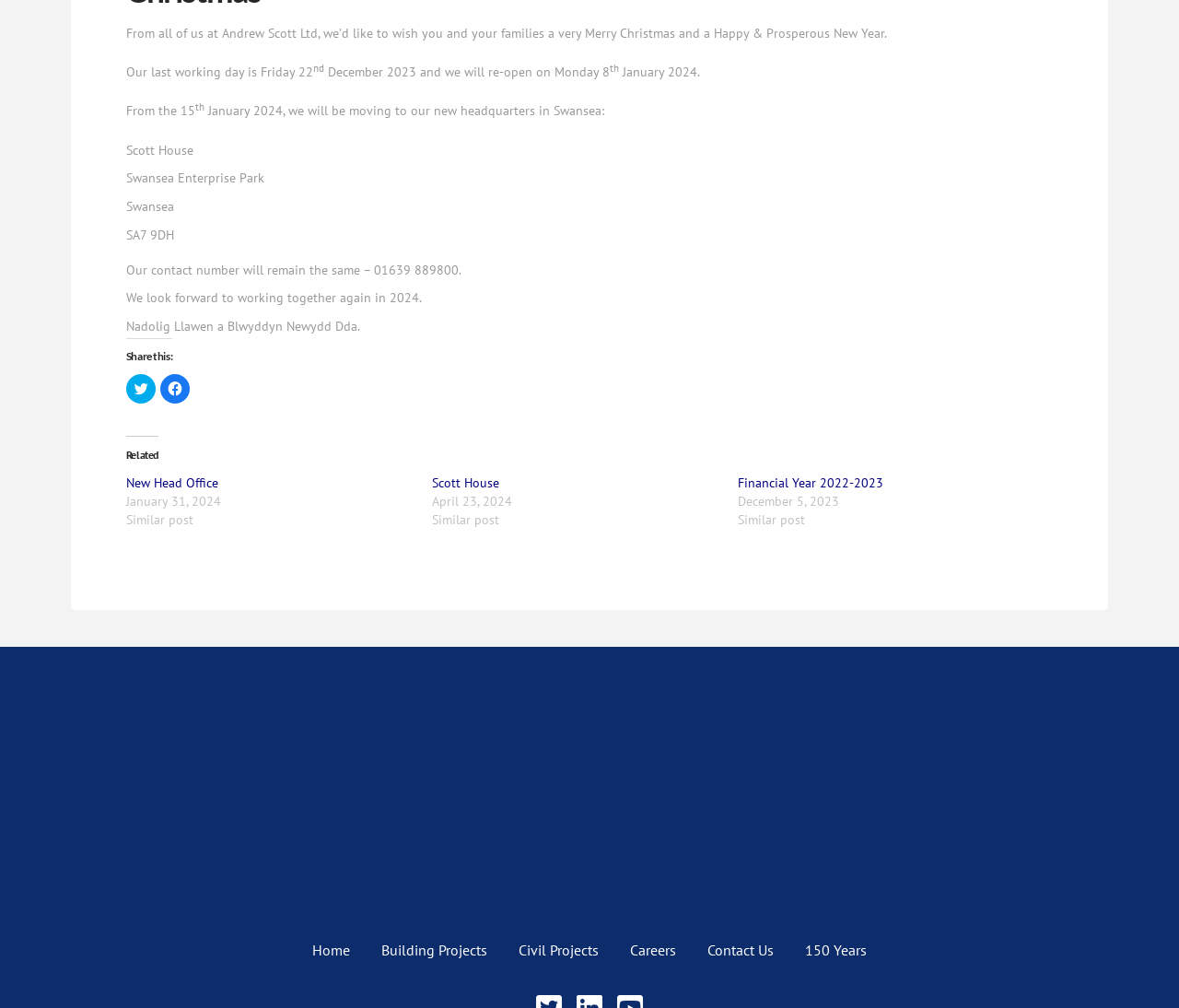What is the date of the 'Financial Year 2022-2023' post?
Please use the image to provide a one-word or short phrase answer.

December 5, 2023